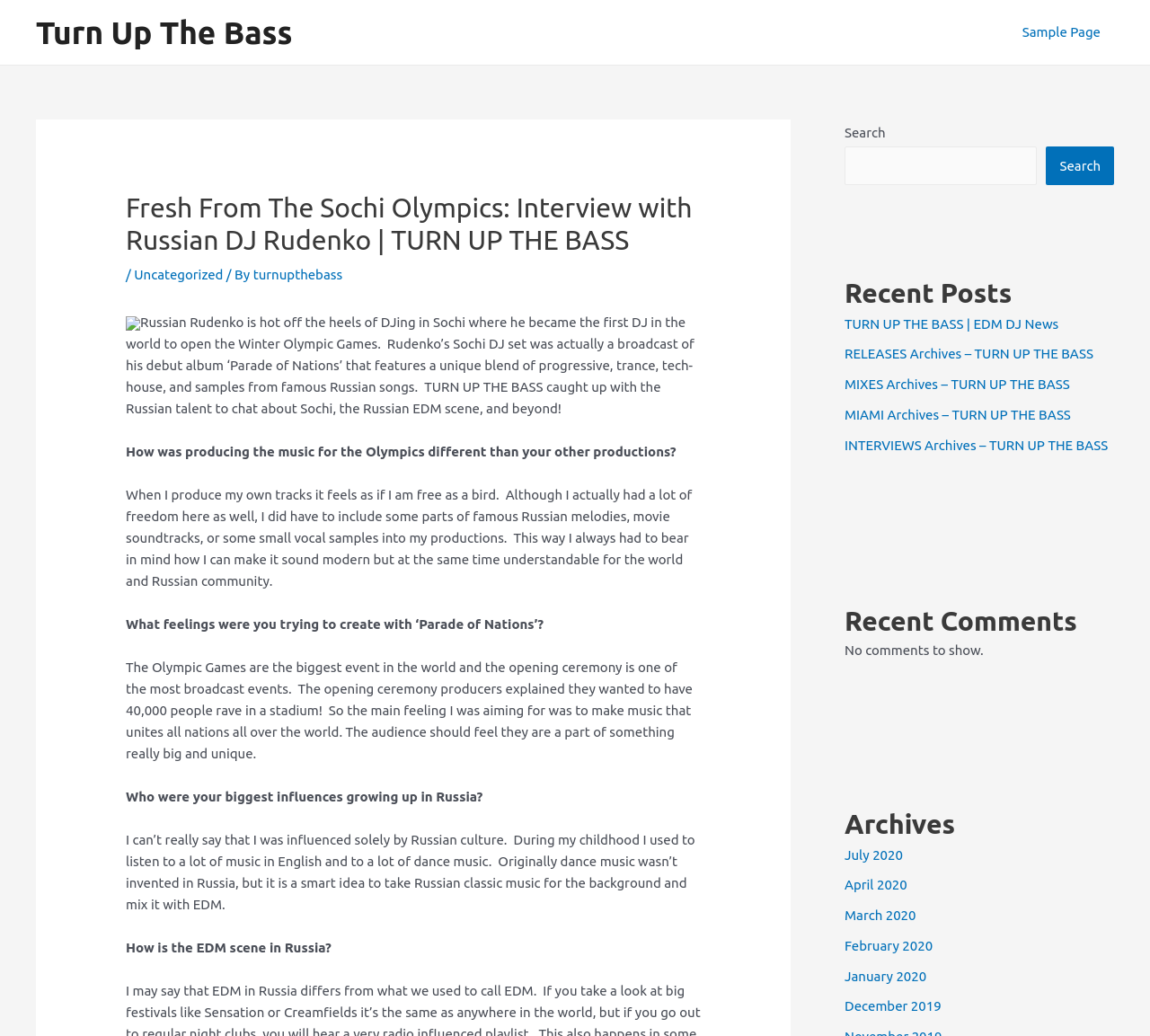Can you pinpoint the bounding box coordinates for the clickable element required for this instruction: "Click on the 'Turn Up The Bass' link"? The coordinates should be four float numbers between 0 and 1, i.e., [left, top, right, bottom].

[0.031, 0.014, 0.254, 0.049]